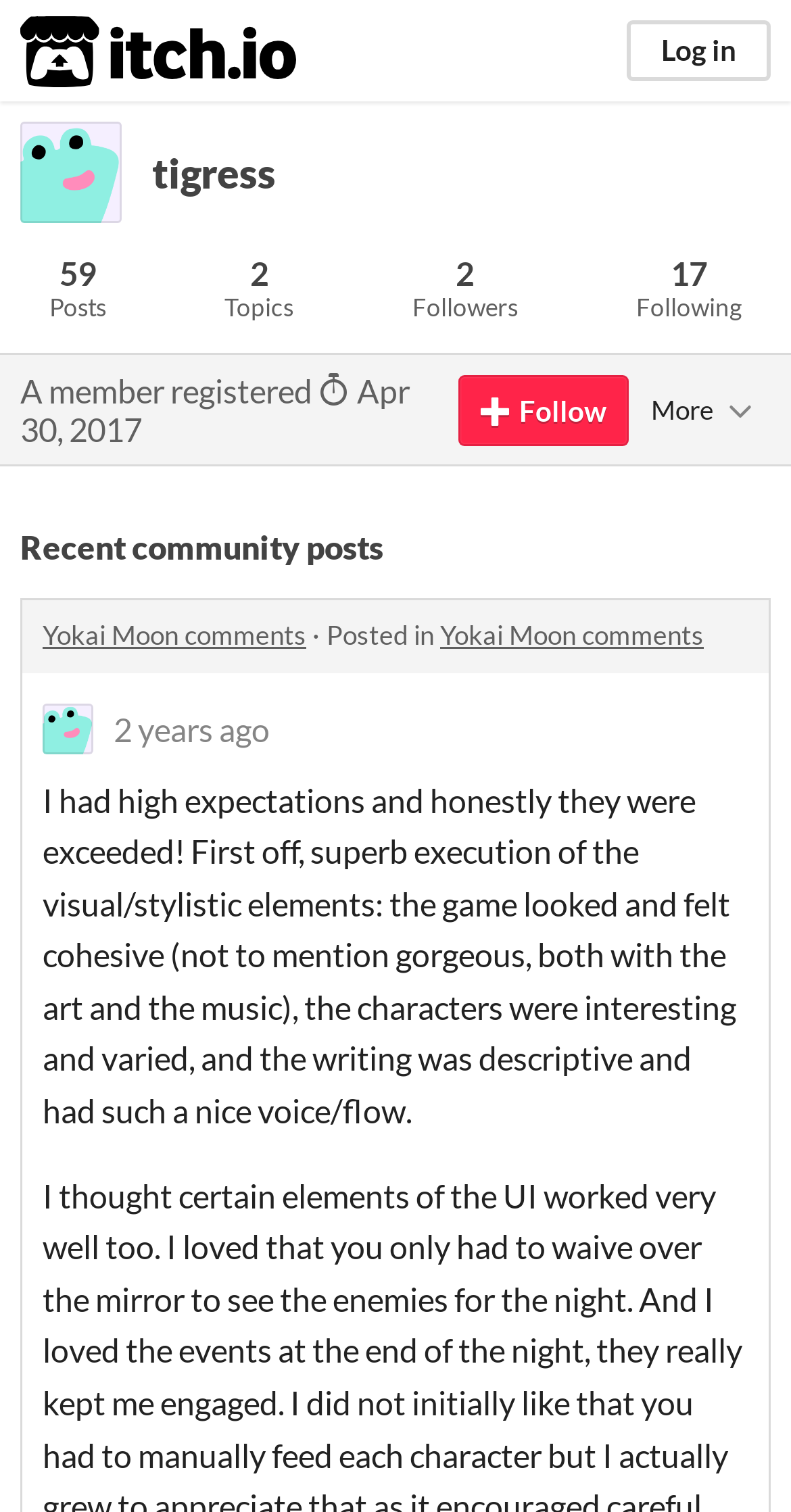Identify the bounding box coordinates for the element that needs to be clicked to fulfill this instruction: "Follow tigress". Provide the coordinates in the format of four float numbers between 0 and 1: [left, top, right, bottom].

[0.579, 0.247, 0.795, 0.294]